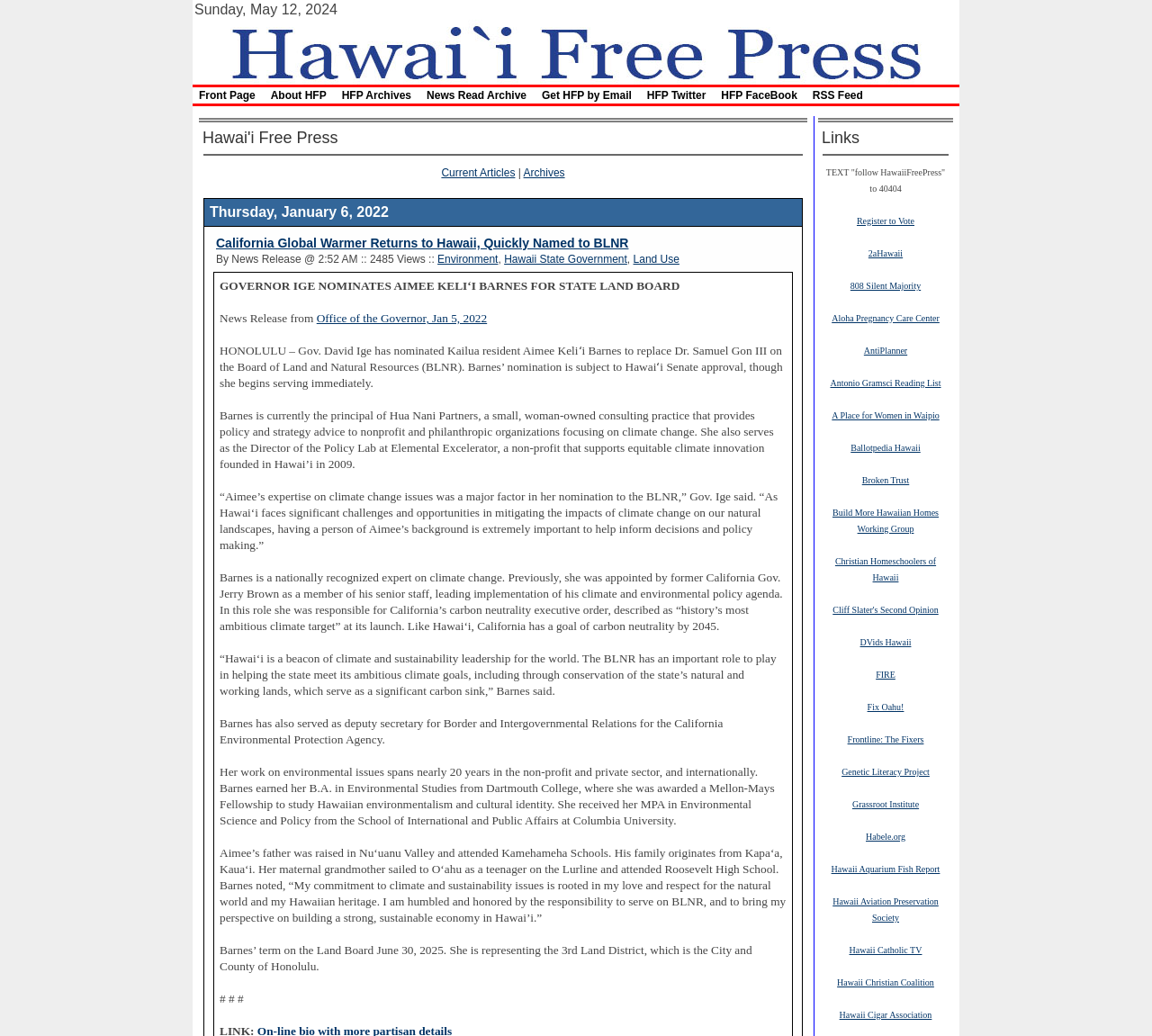How many links are in the 'Links' section?
Provide a detailed answer to the question using information from the image.

I found the 'Links' section by looking at the right sidebar of the webpage. Then, I counted the number of links in the section, which is 24.